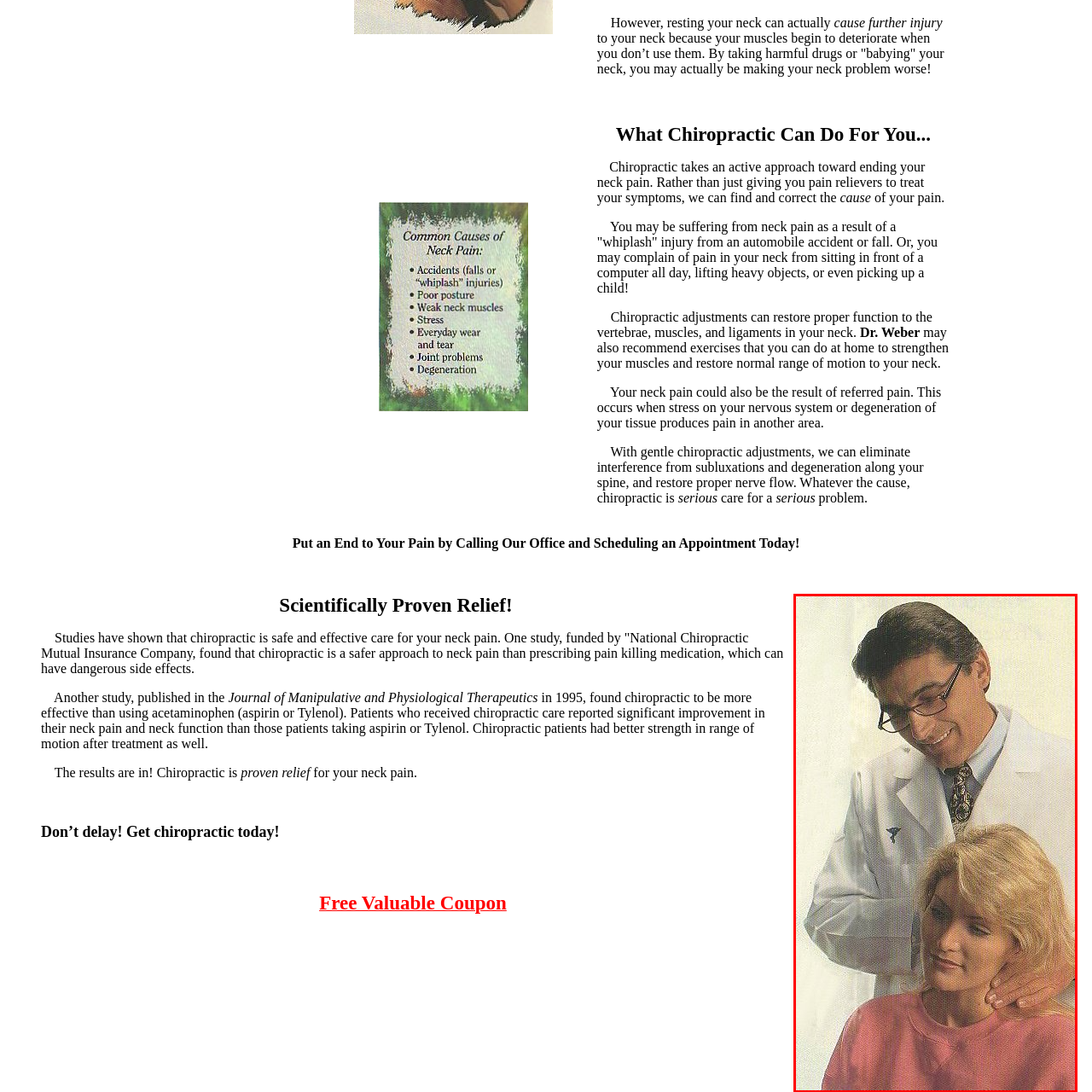What color is the patient's top?
Focus on the section of the image inside the red bounding box and offer an in-depth answer to the question, utilizing the information visible in the image.

The patient is dressed in a pink top, which is a notable detail in the image, helping to create a visual distinction between the patient and the chiropractor.